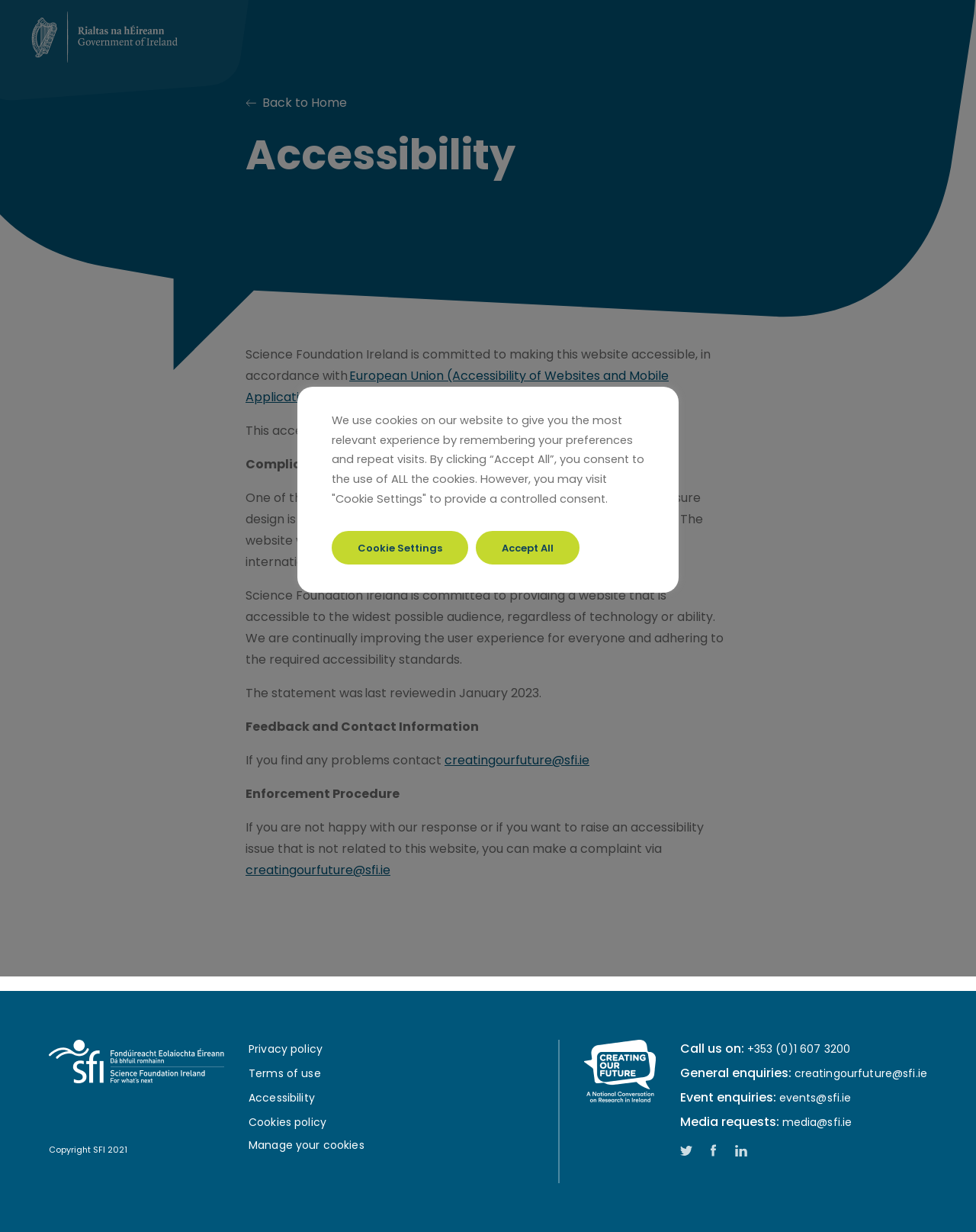How can I contact the organization for general enquiries? From the image, respond with a single word or brief phrase.

creatingourfuture@sfi.ie